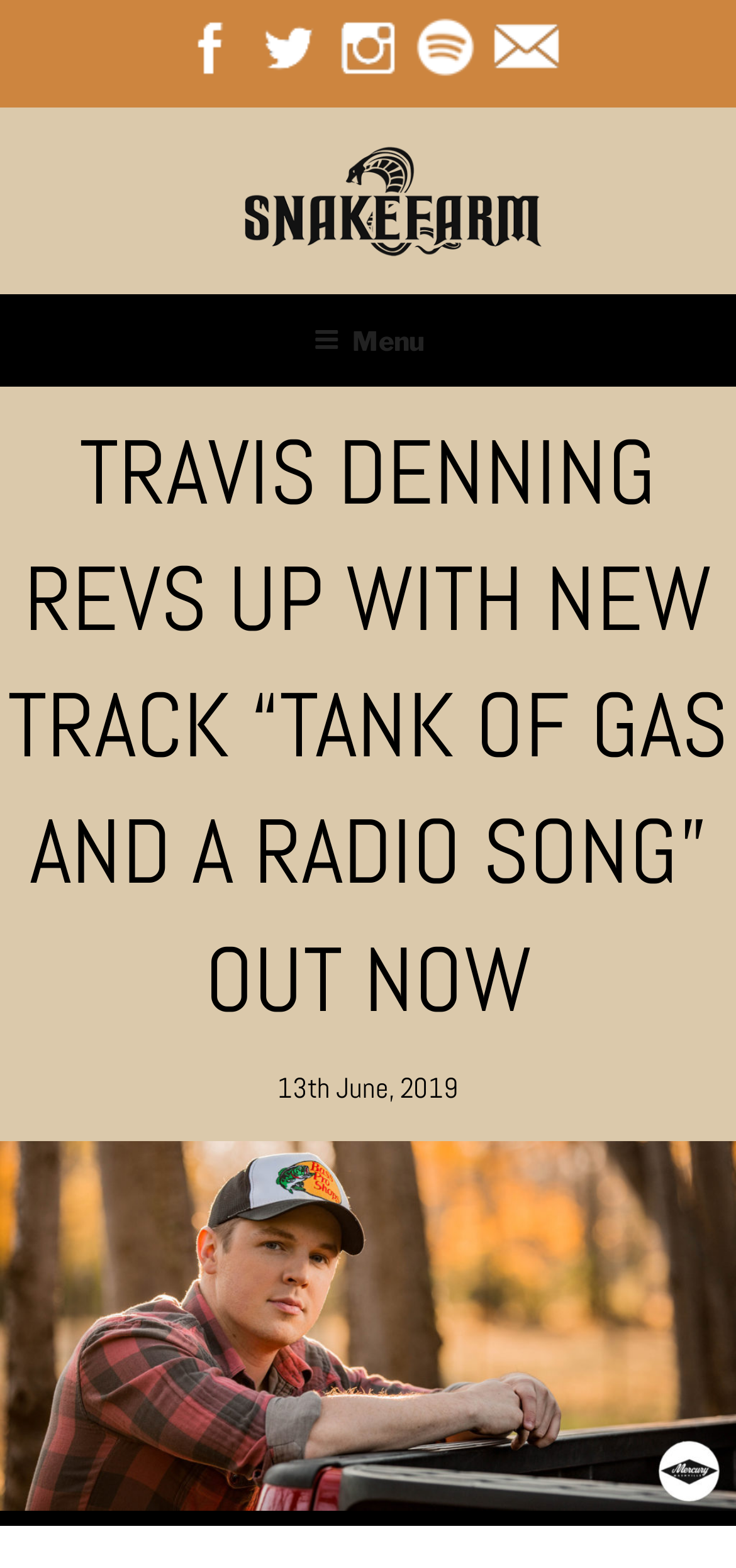Given the description "Snakefarm Records", provide the bounding box coordinates of the corresponding UI element.

[0.103, 0.185, 0.717, 0.222]